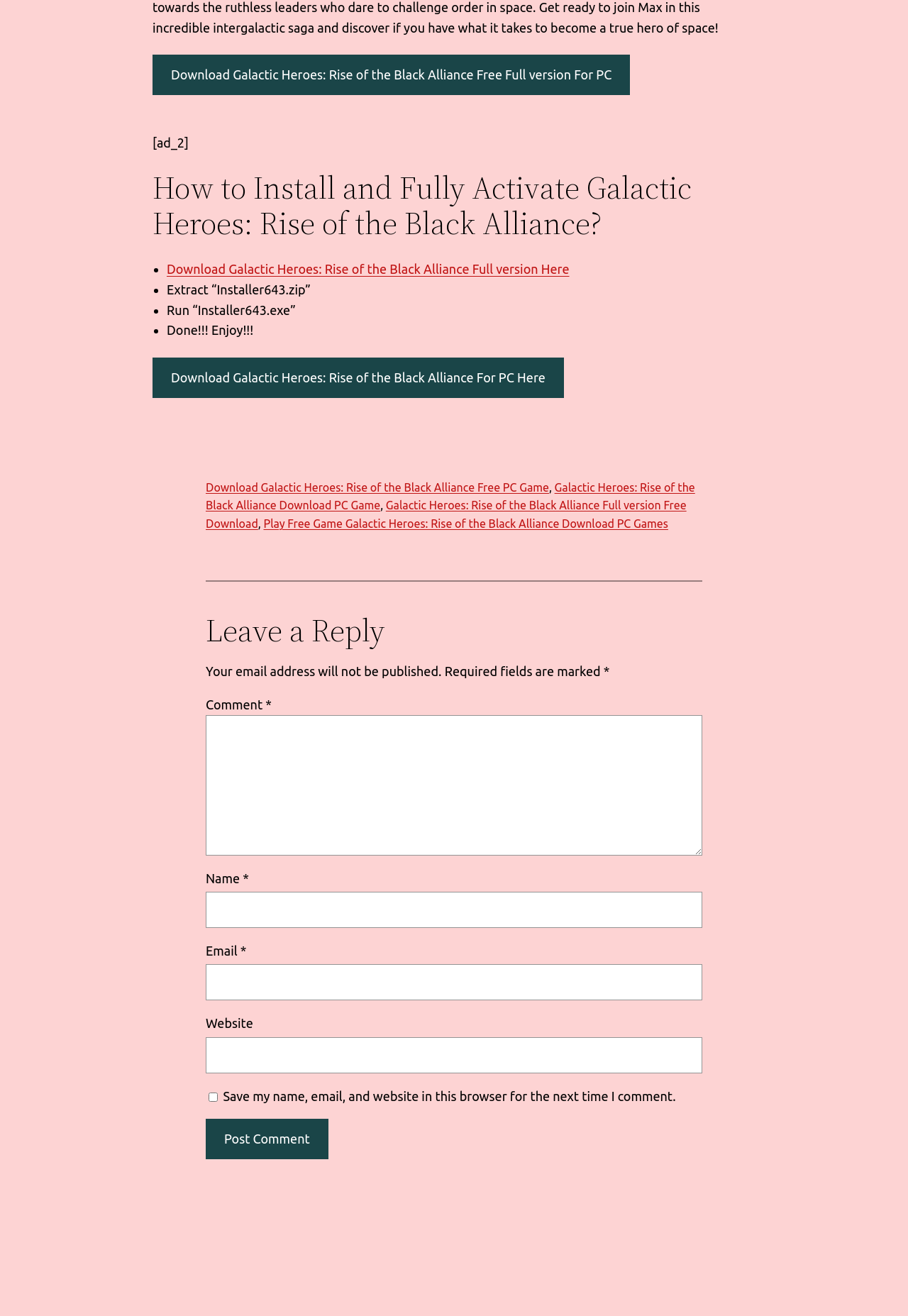Could you locate the bounding box coordinates for the section that should be clicked to accomplish this task: "Download Galactic Heroes: Rise of the Black Alliance Free Full version For PC".

[0.168, 0.042, 0.694, 0.072]